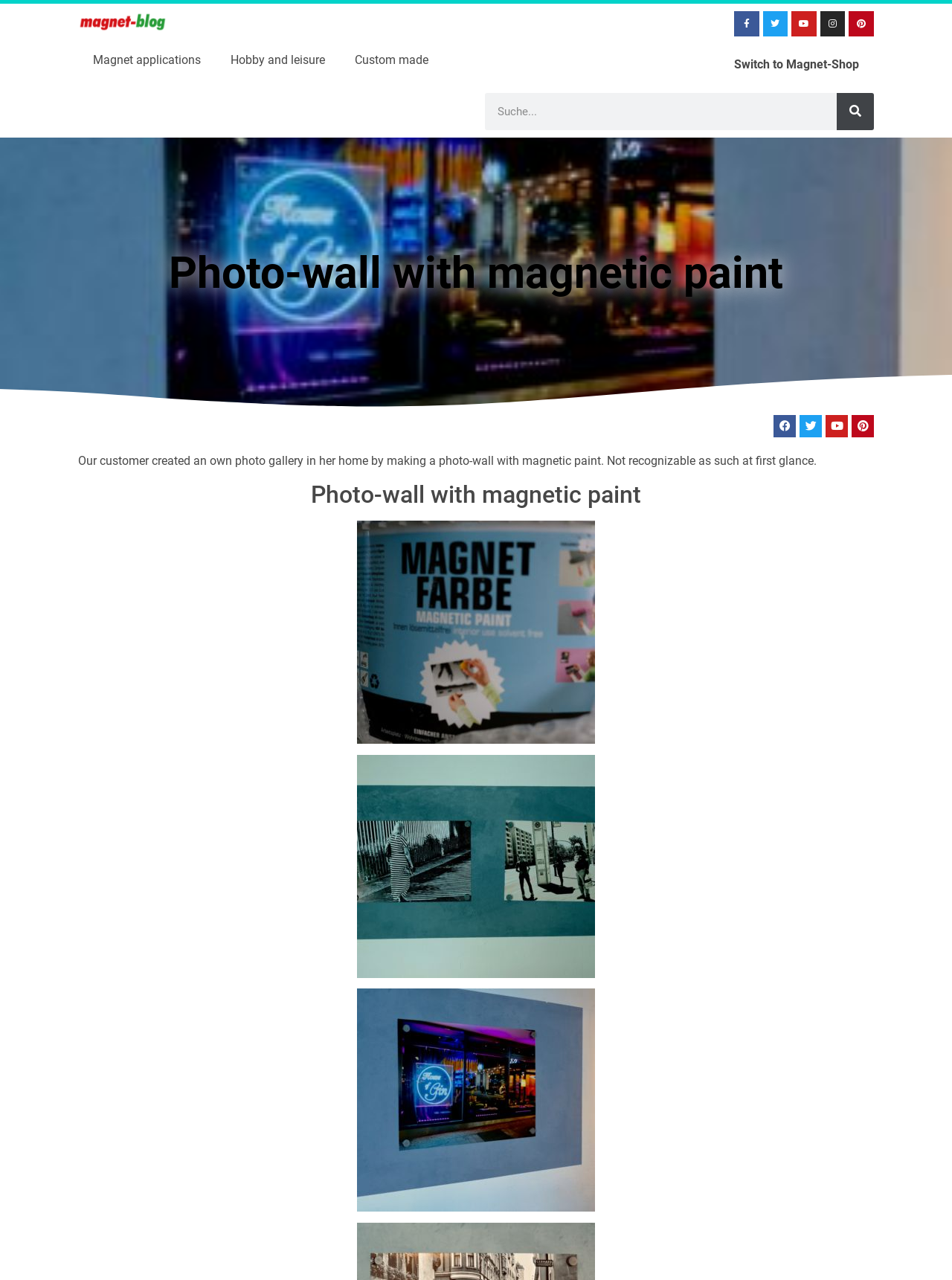Look at the image and answer the question in detail:
How many links are there in the top navigation menu?

I counted the links in the top navigation menu, which are 'Magnet applications', 'Hobby and leisure', 'Custom made', and 'Switch to Magnet-Shop'.